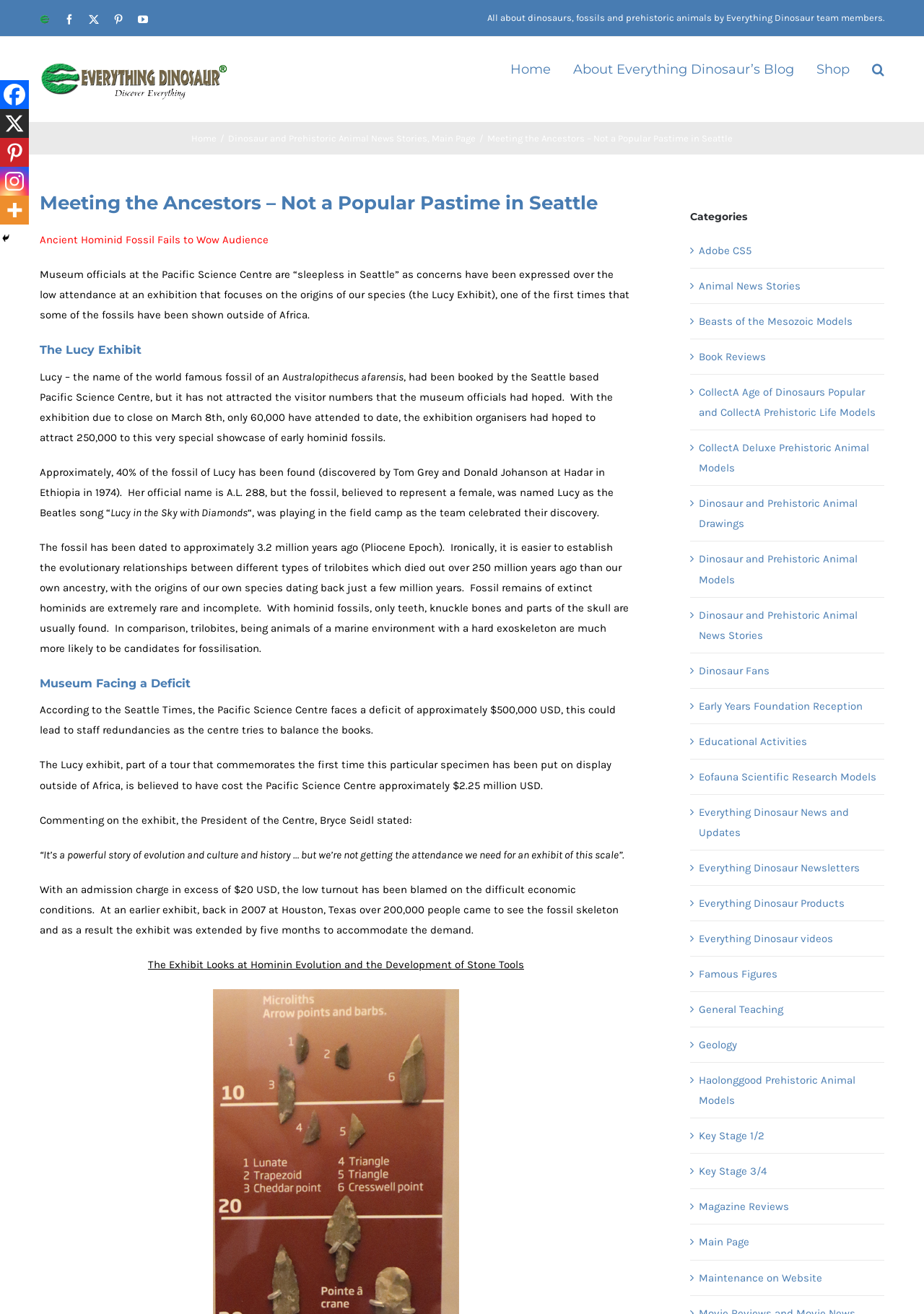How many years ago was the Lucy fossil dated?
Provide a concise answer using a single word or phrase based on the image.

3.2 million years